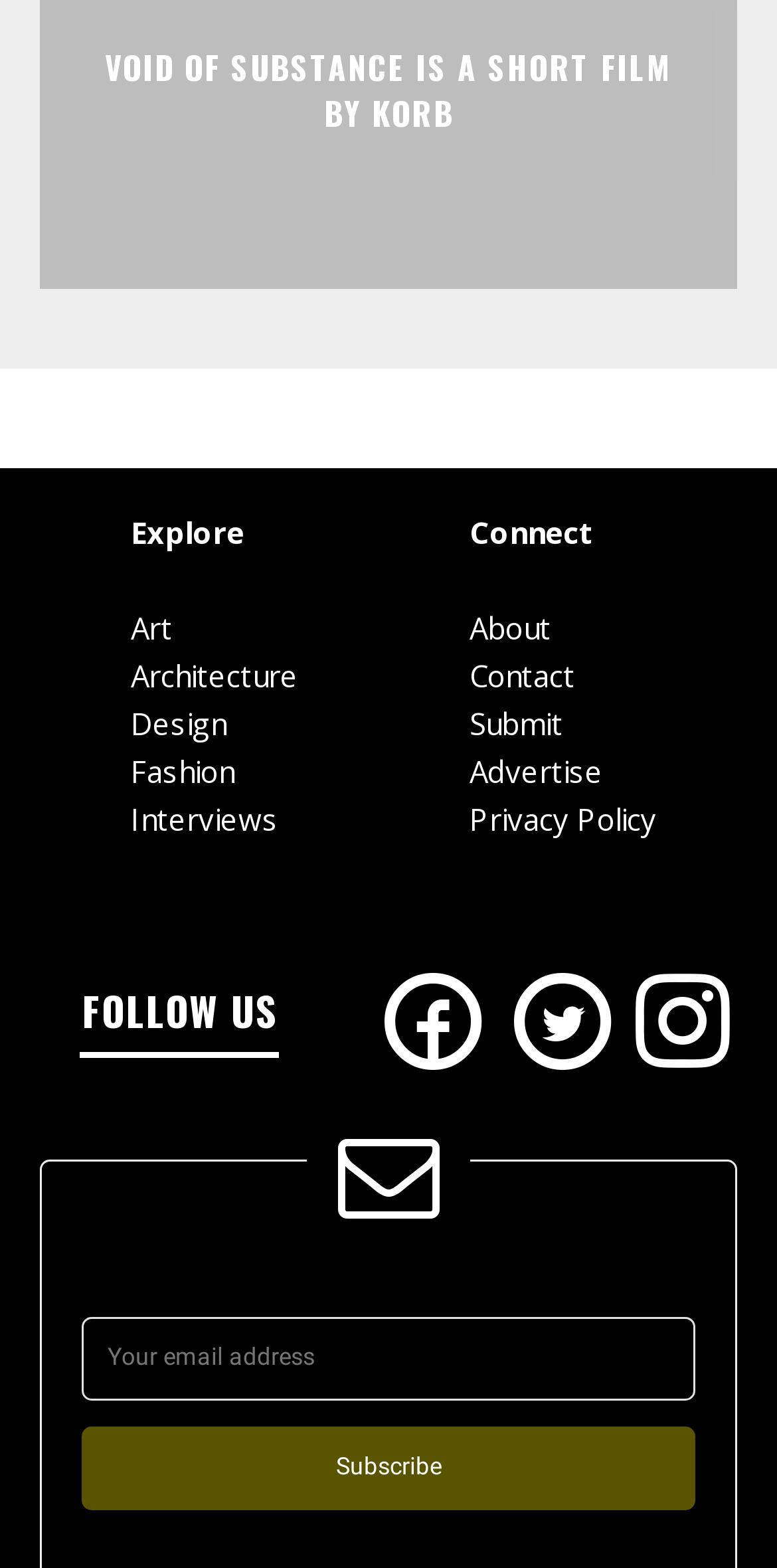Indicate the bounding box coordinates of the element that needs to be clicked to satisfy the following instruction: "Click on the 'About' link". The coordinates should be four float numbers between 0 and 1, i.e., [left, top, right, bottom].

[0.604, 0.388, 0.709, 0.413]